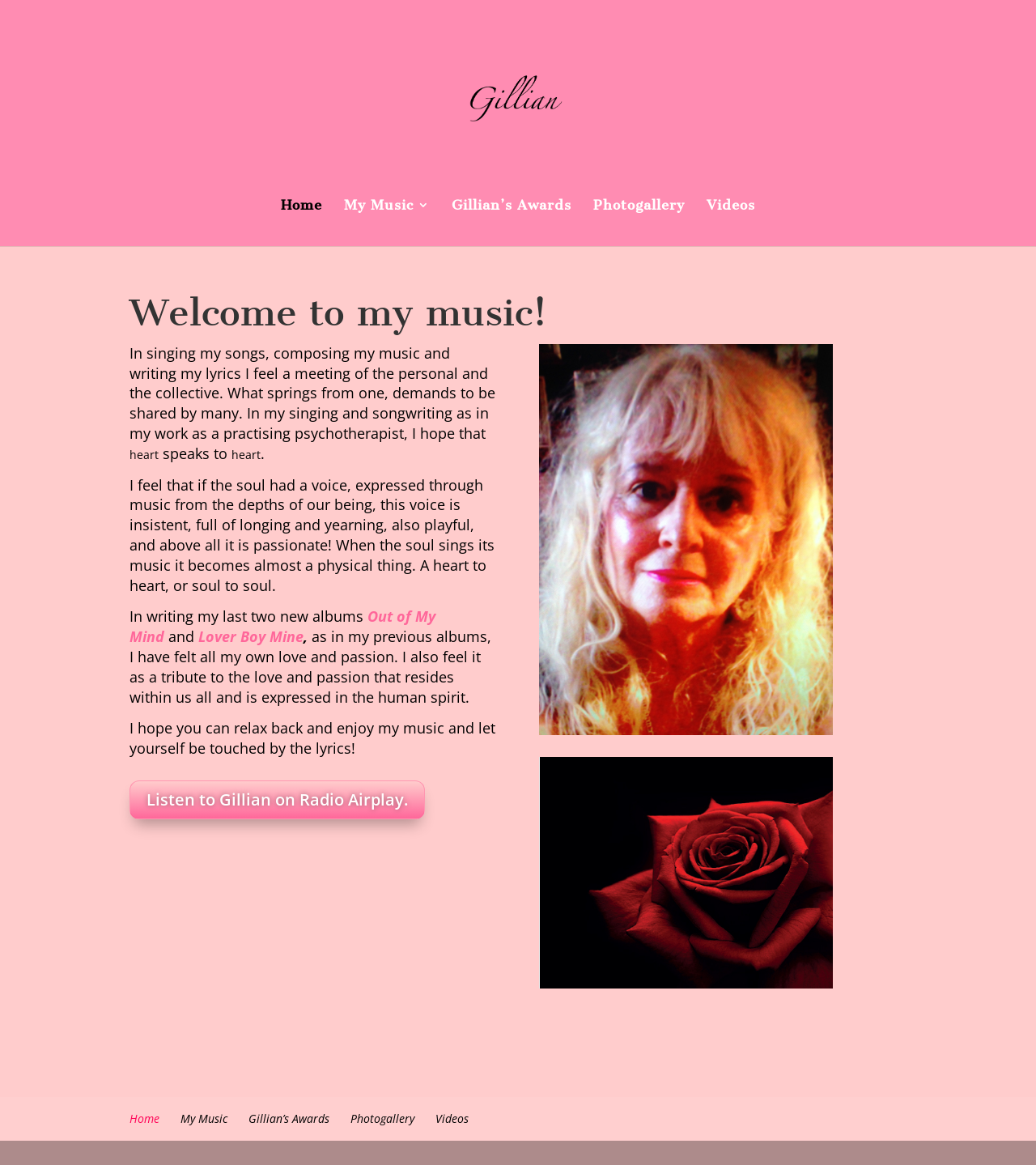Please determine the bounding box coordinates for the element that should be clicked to follow these instructions: "Watch videos of Gillian".

[0.682, 0.171, 0.729, 0.211]